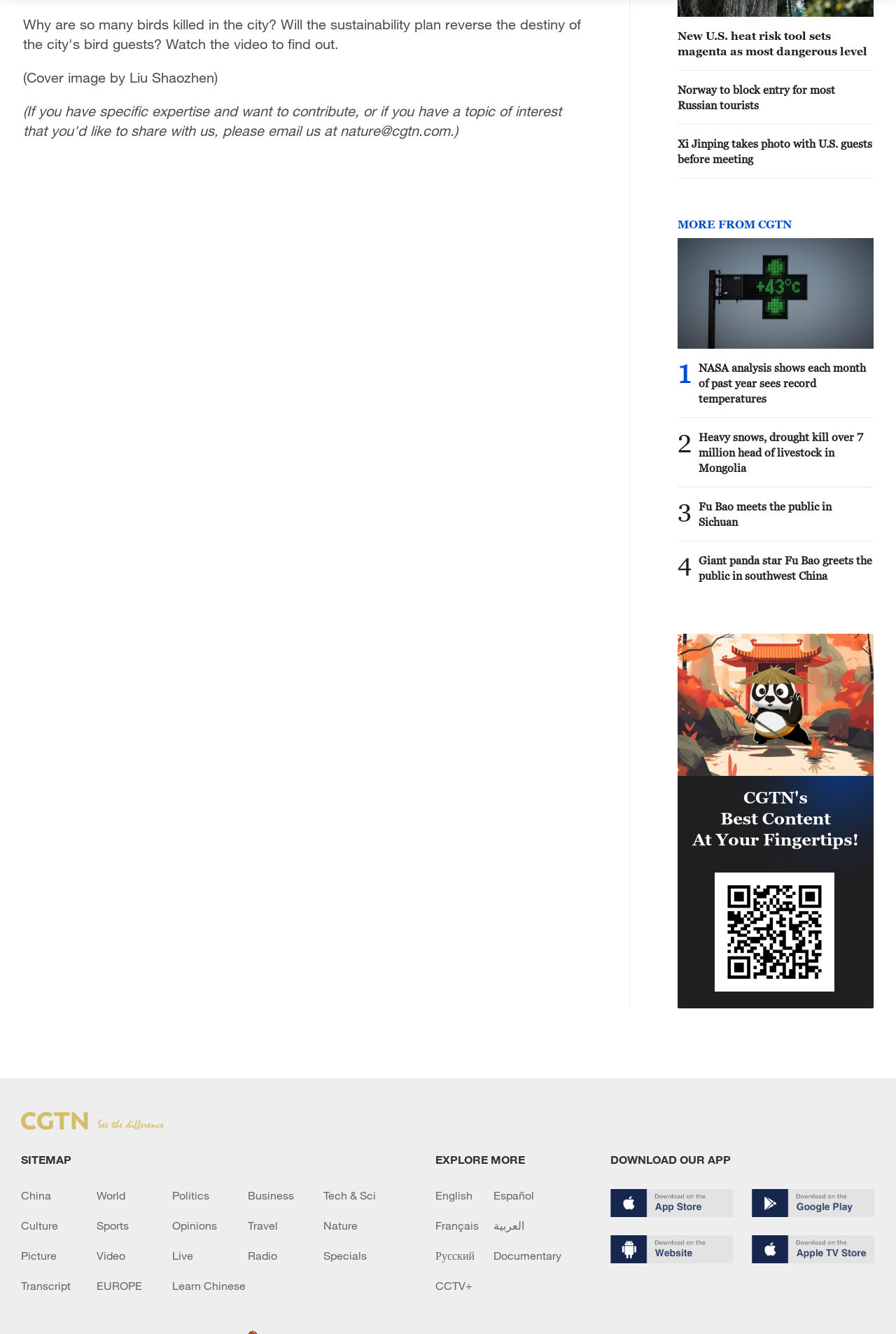Determine the bounding box coordinates for the element that should be clicked to follow this instruction: "Click on the link to read about Giant panda star Fu Bao greets the public in southwest China". The coordinates should be given as four float numbers between 0 and 1, in the format [left, top, right, bottom].

[0.78, 0.414, 0.974, 0.437]